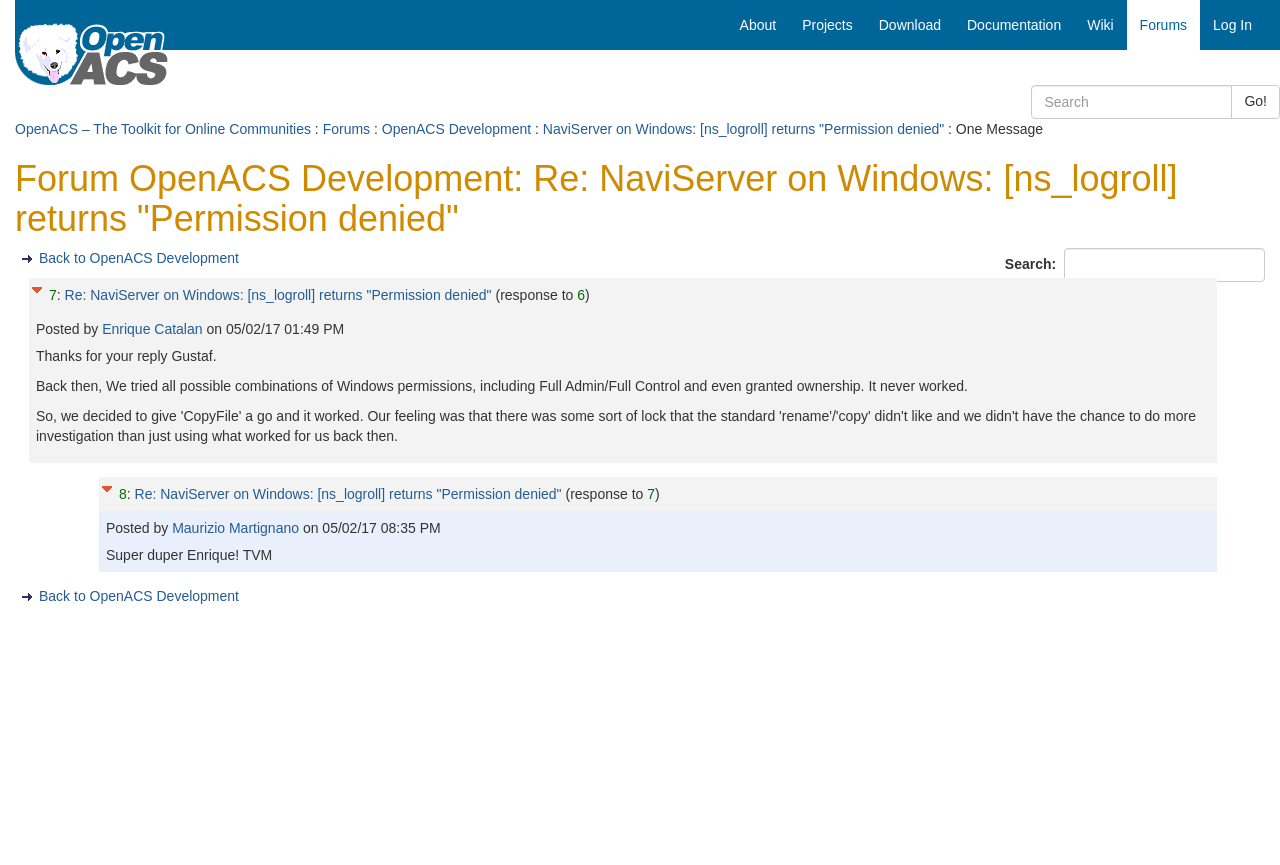Please predict the bounding box coordinates of the element's region where a click is necessary to complete the following instruction: "Search for keywords". The coordinates should be represented by four float numbers between 0 and 1, i.e., [left, top, right, bottom].

[0.806, 0.098, 0.963, 0.138]